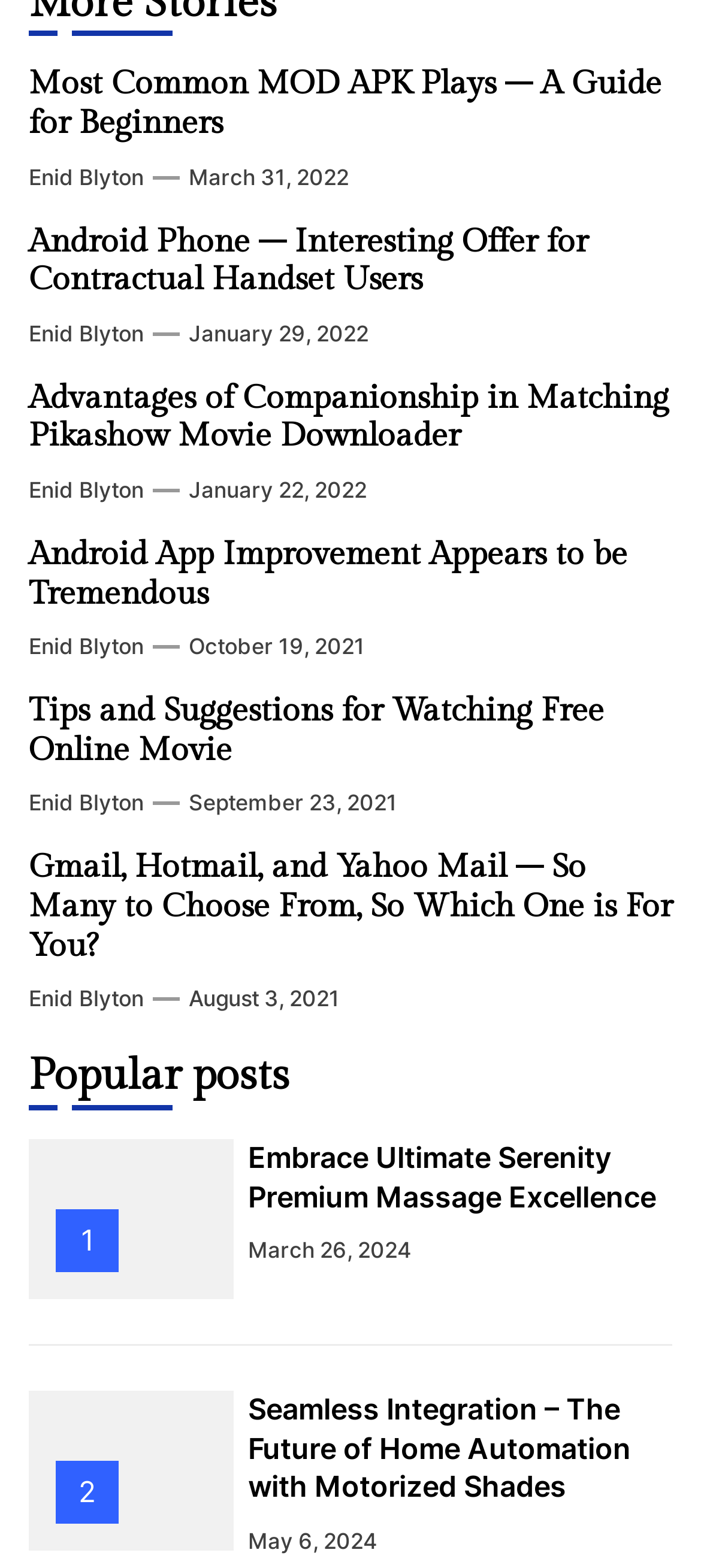Please identify the bounding box coordinates of the element's region that needs to be clicked to fulfill the following instruction: "View site map". The bounding box coordinates should consist of four float numbers between 0 and 1, i.e., [left, top, right, bottom].

None